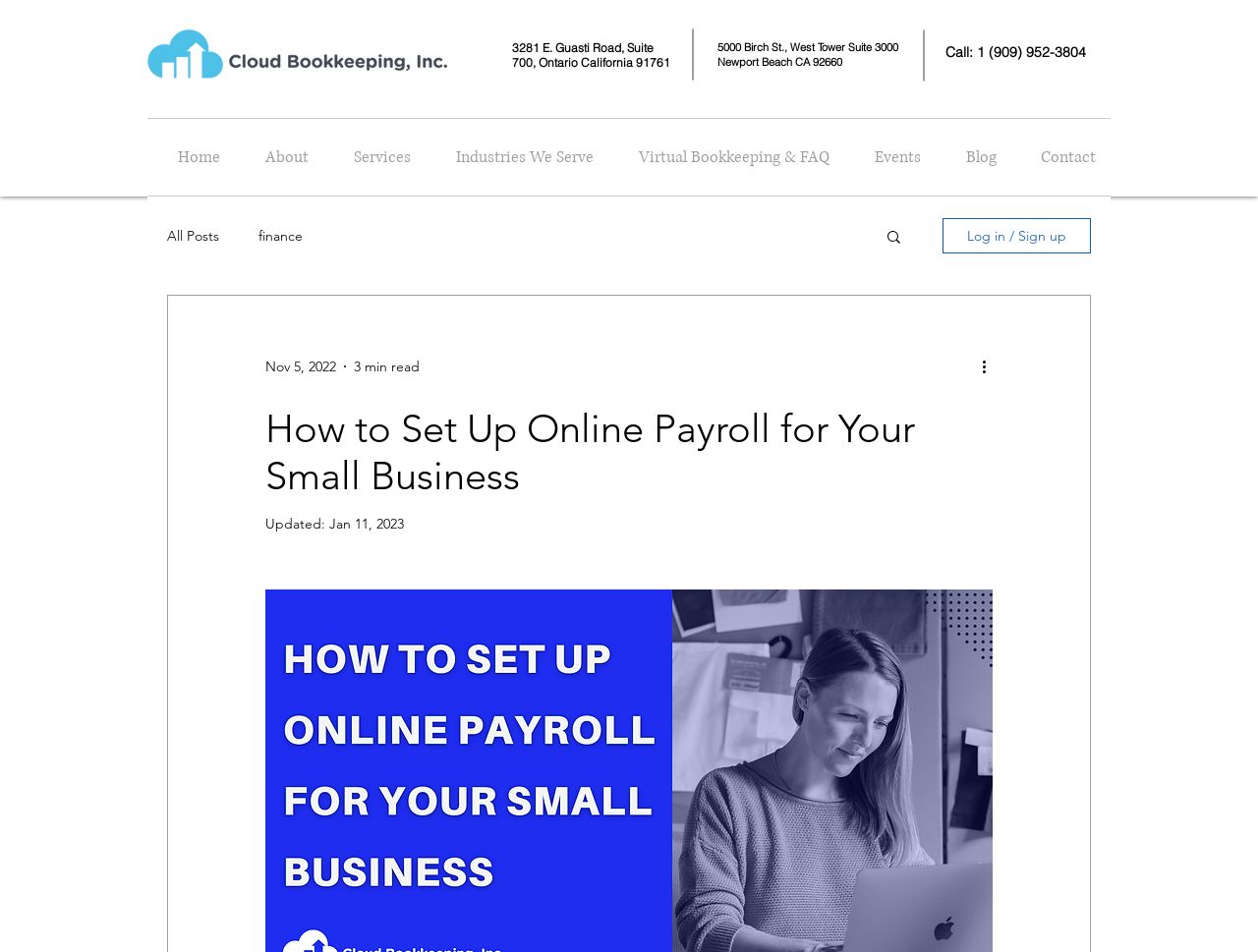Determine the bounding box coordinates of the region that needs to be clicked to achieve the task: "Read the 'How to Set Up Online Payroll for Your Small Business' article".

[0.211, 0.425, 0.789, 0.524]